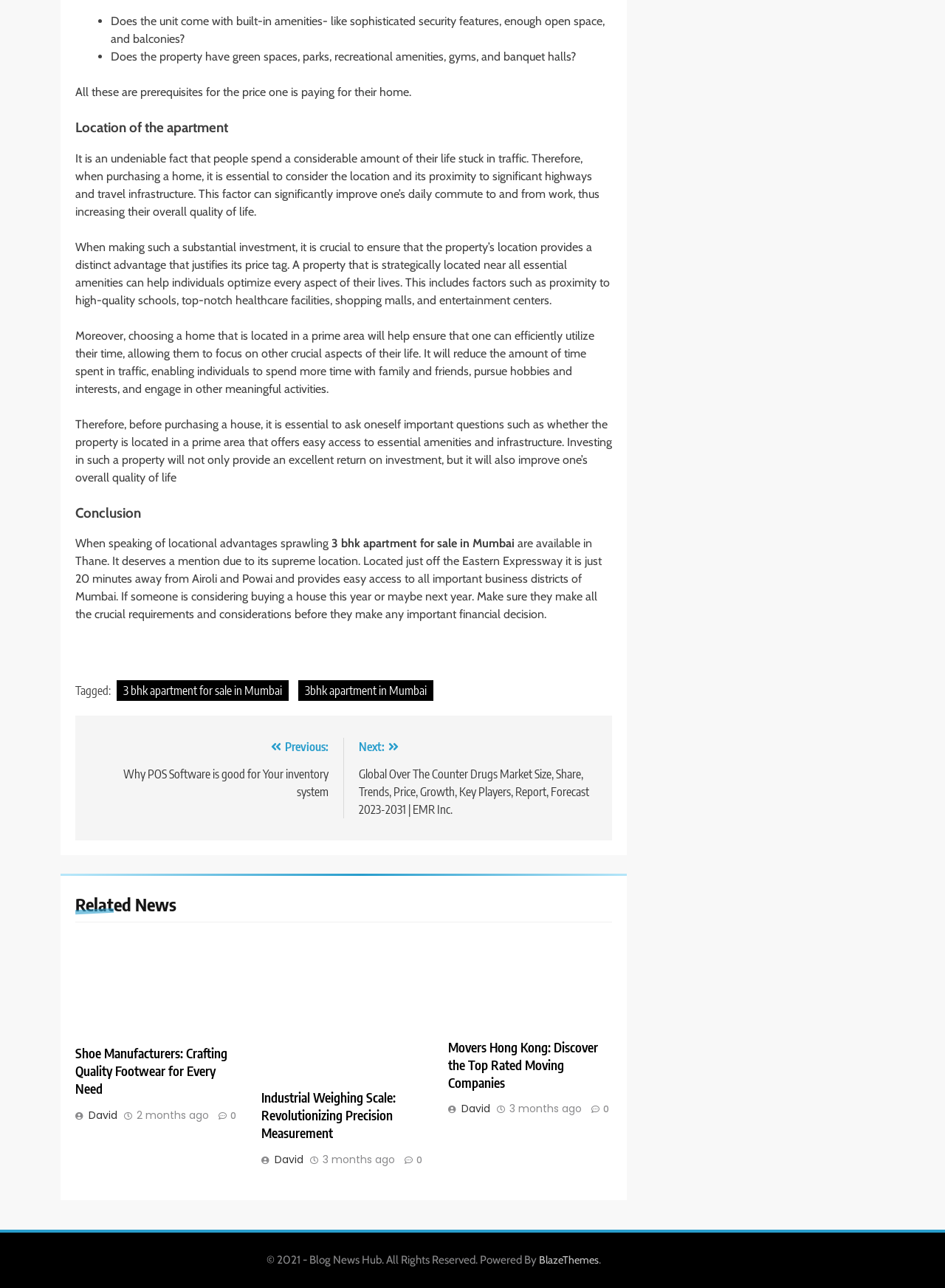Please specify the bounding box coordinates for the clickable region that will help you carry out the instruction: "Click on the link '3 bhk apartment for sale in Mumbai'".

[0.123, 0.528, 0.305, 0.544]